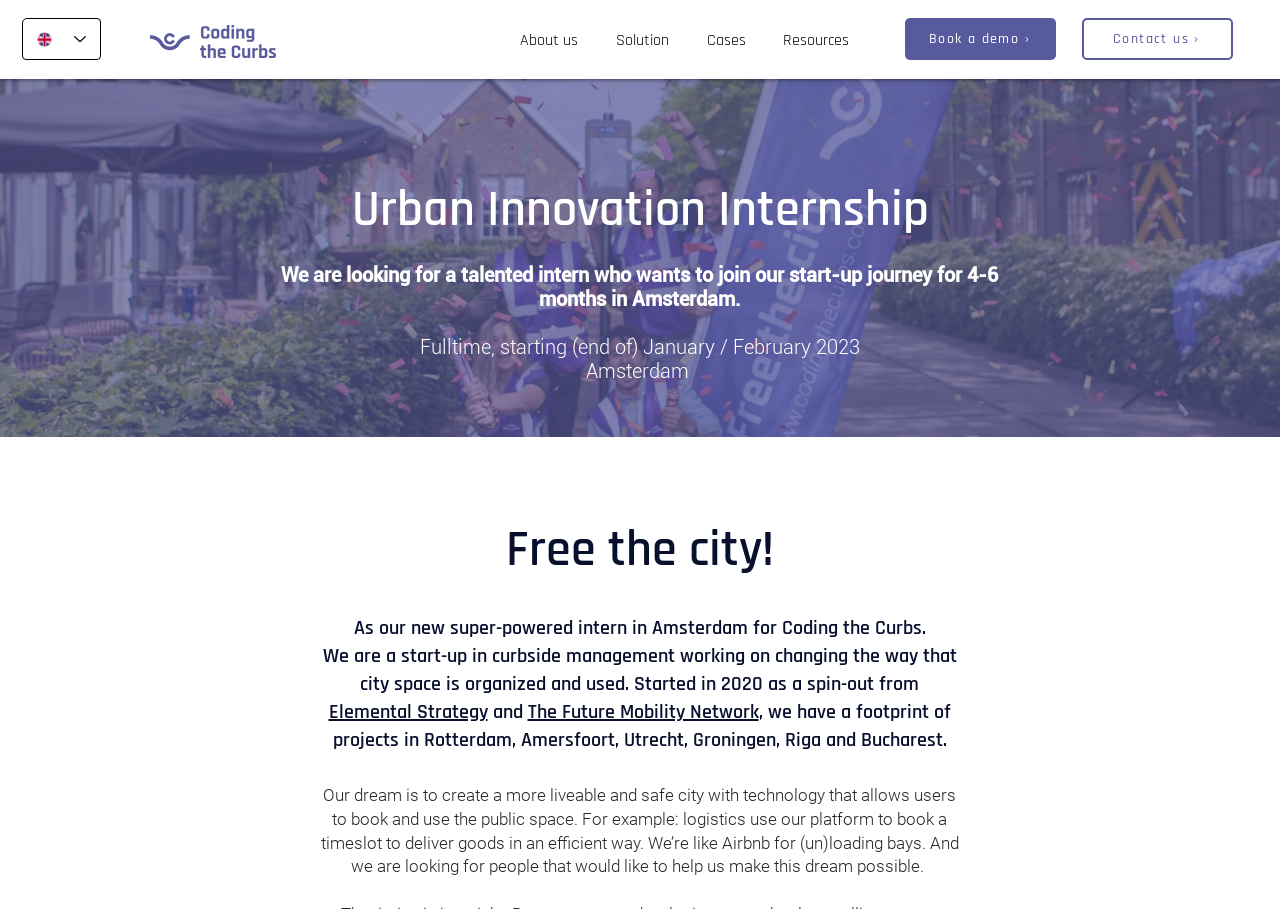Please identify the bounding box coordinates of the clickable element to fulfill the following instruction: "Book a demo". The coordinates should be four float numbers between 0 and 1, i.e., [left, top, right, bottom].

[0.707, 0.02, 0.825, 0.066]